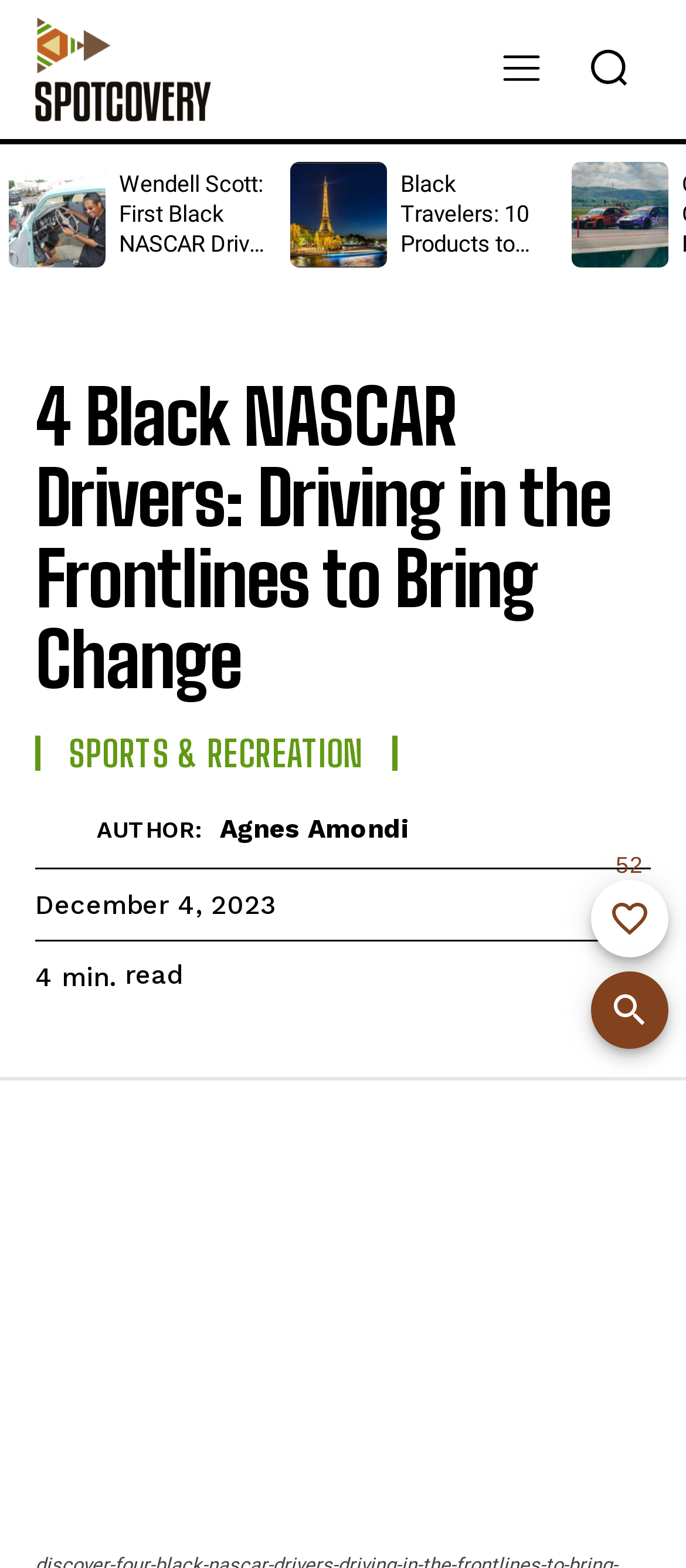What is the date of publication of this article?
Using the image, give a concise answer in the form of a single word or short phrase.

December 4, 2023